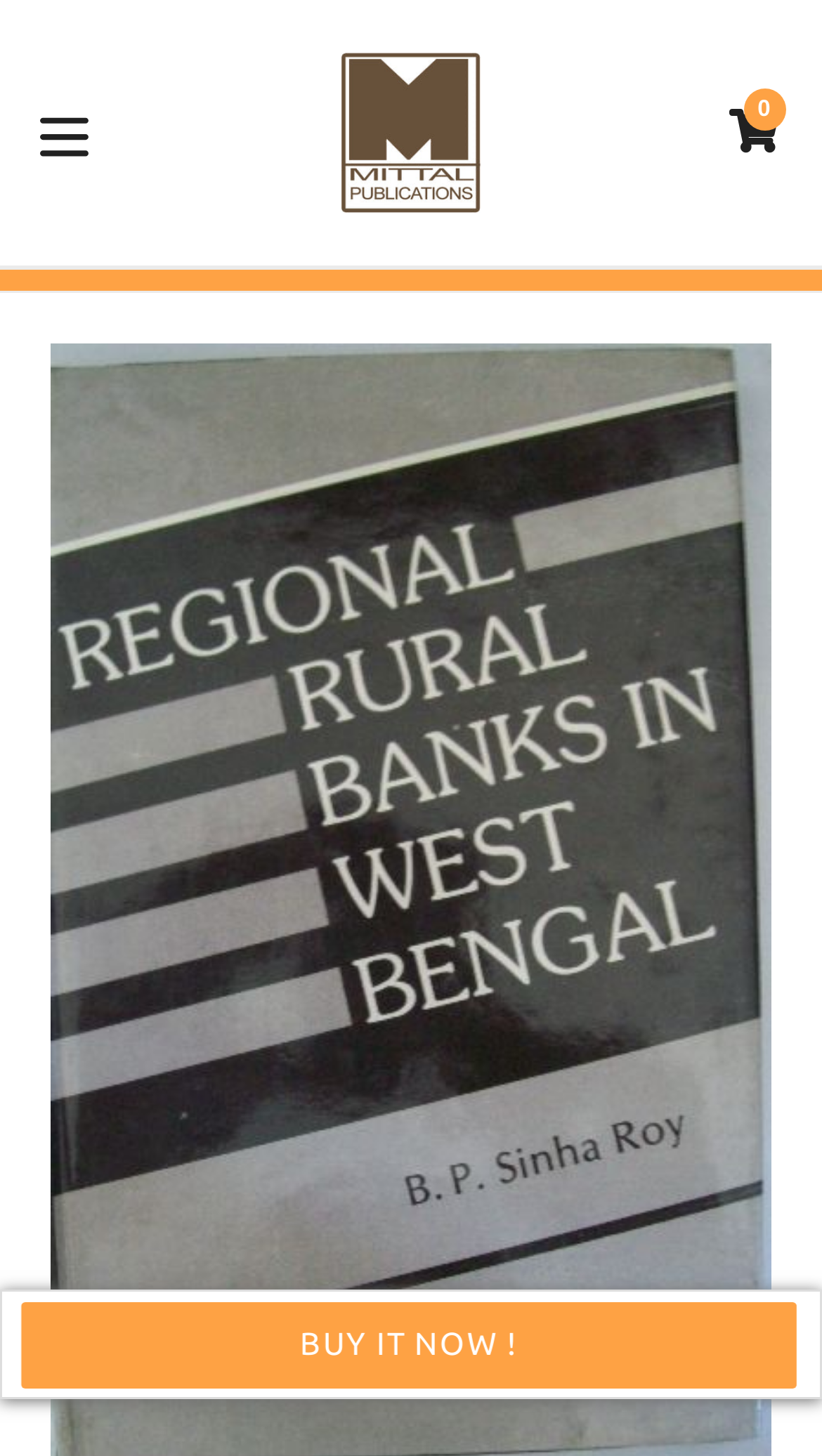Identify the title of the webpage and provide its text content.

REGIONAL RURAL BANKS IN WEST BENGAL